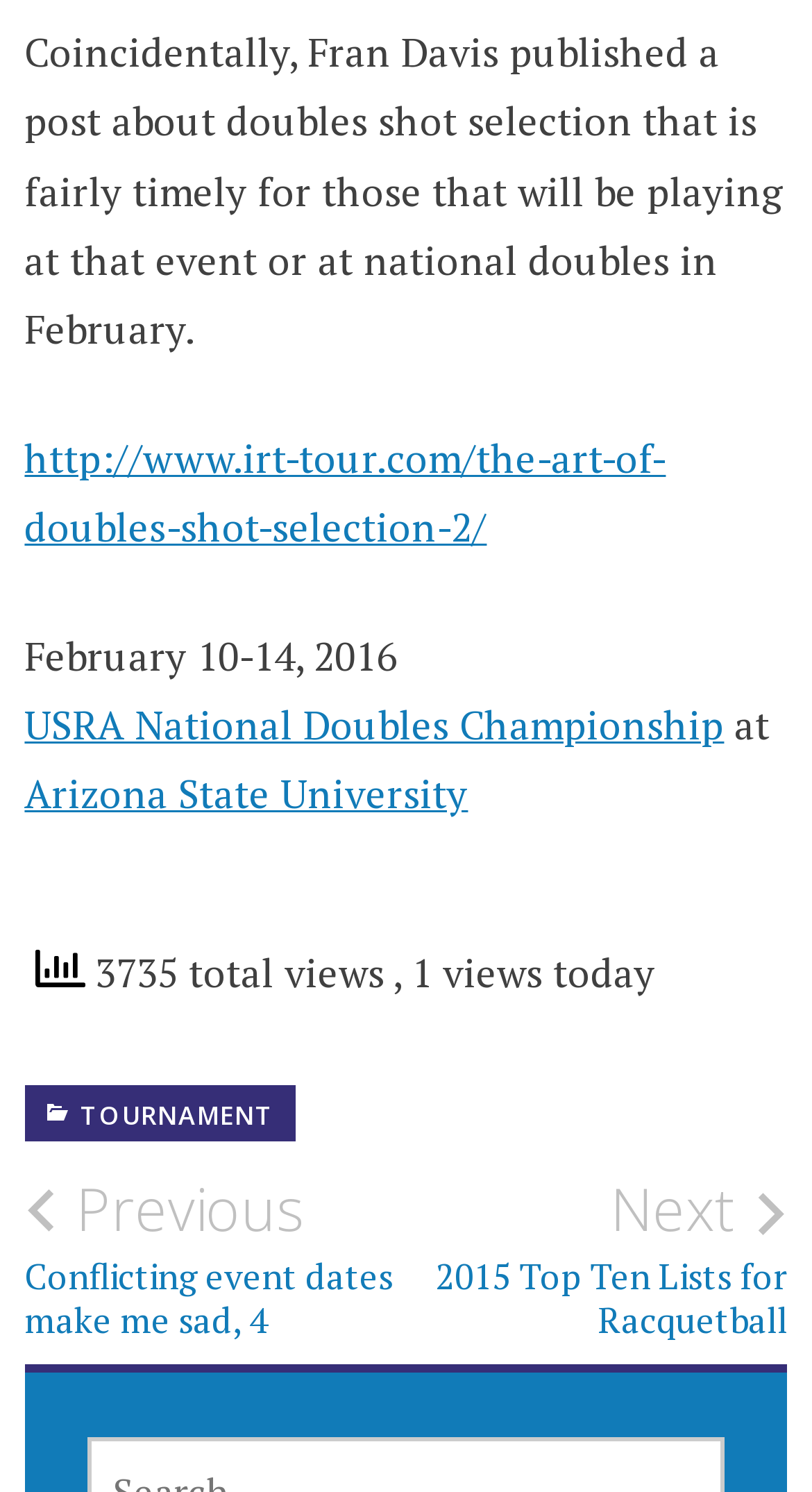Please provide the bounding box coordinate of the region that matches the element description: Arizona State University. Coordinates should be in the format (top-left x, top-left y, bottom-right x, bottom-right y) and all values should be between 0 and 1.

[0.03, 0.514, 0.576, 0.549]